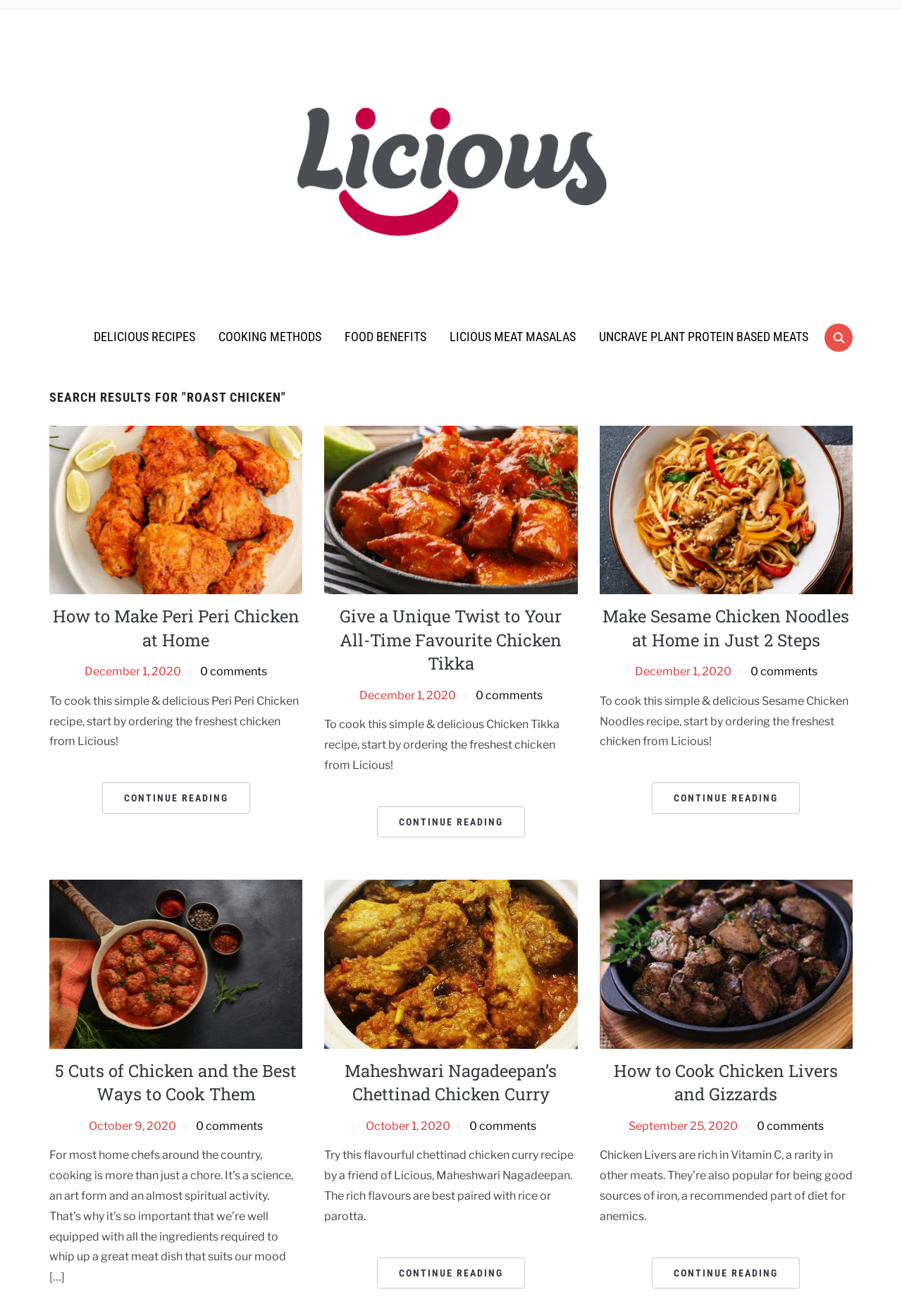Locate the bounding box of the user interface element based on this description: "value="Search"".

[0.914, 0.246, 0.945, 0.267]